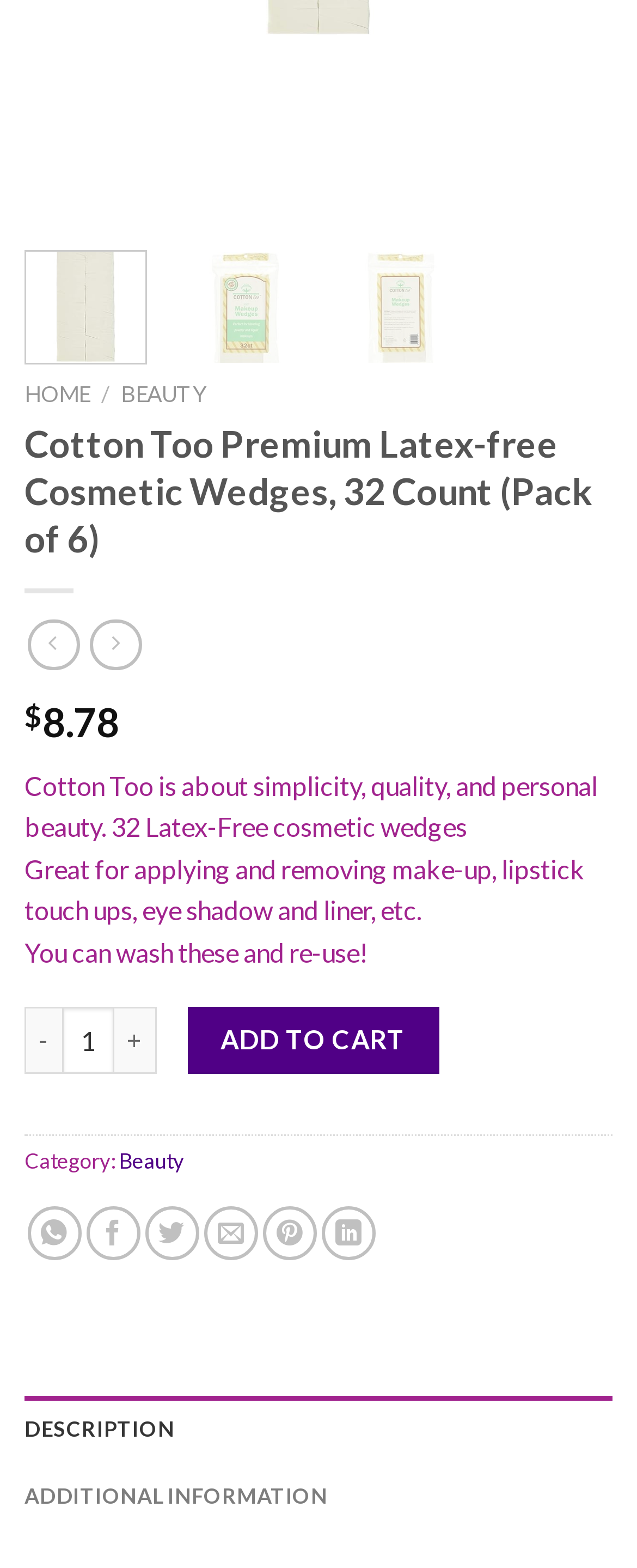Bounding box coordinates should be provided in the format (top-left x, top-left y, bottom-right x, bottom-right y) with all values between 0 and 1. Identify the bounding box for this UI element: Add to cart

[0.295, 0.643, 0.689, 0.685]